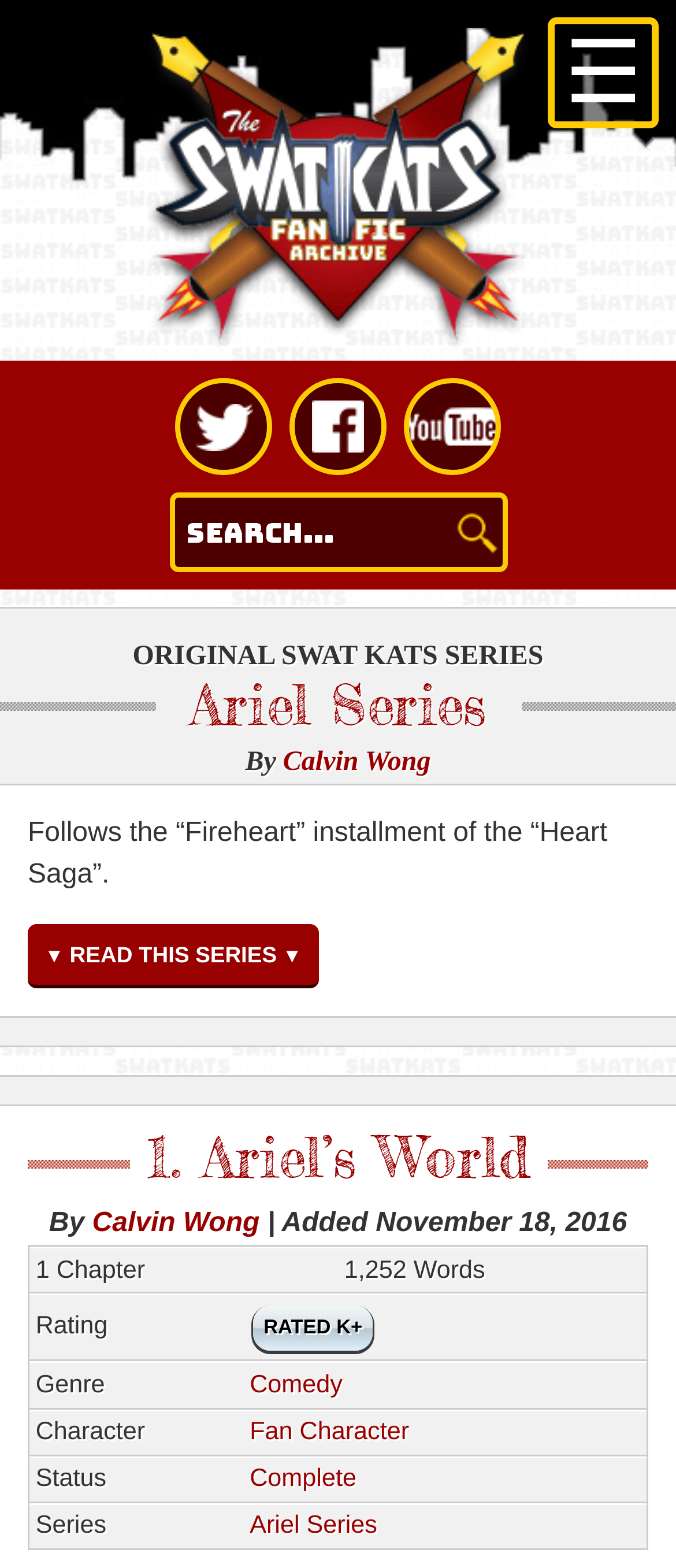Based on the image, please respond to the question with as much detail as possible:
What is the name of the series?

The name of the series can be found in the heading element 'Ariel Series' which is located at the top of the webpage, indicating that the webpage is about the Ariel Series.